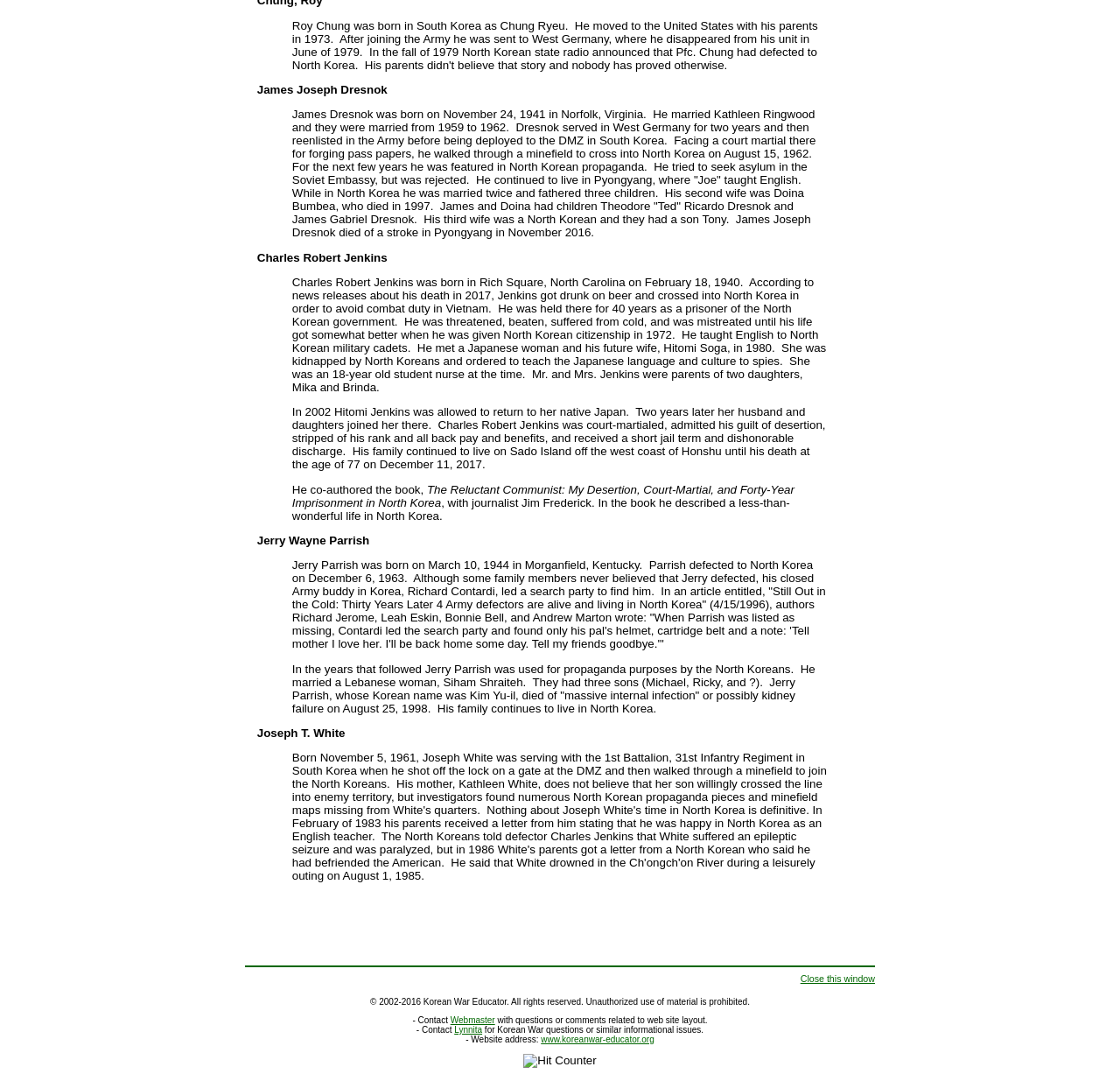Based on the element description: "FREE STORY", identify the UI element and provide its bounding box coordinates. Use four float numbers between 0 and 1, [left, top, right, bottom].

None